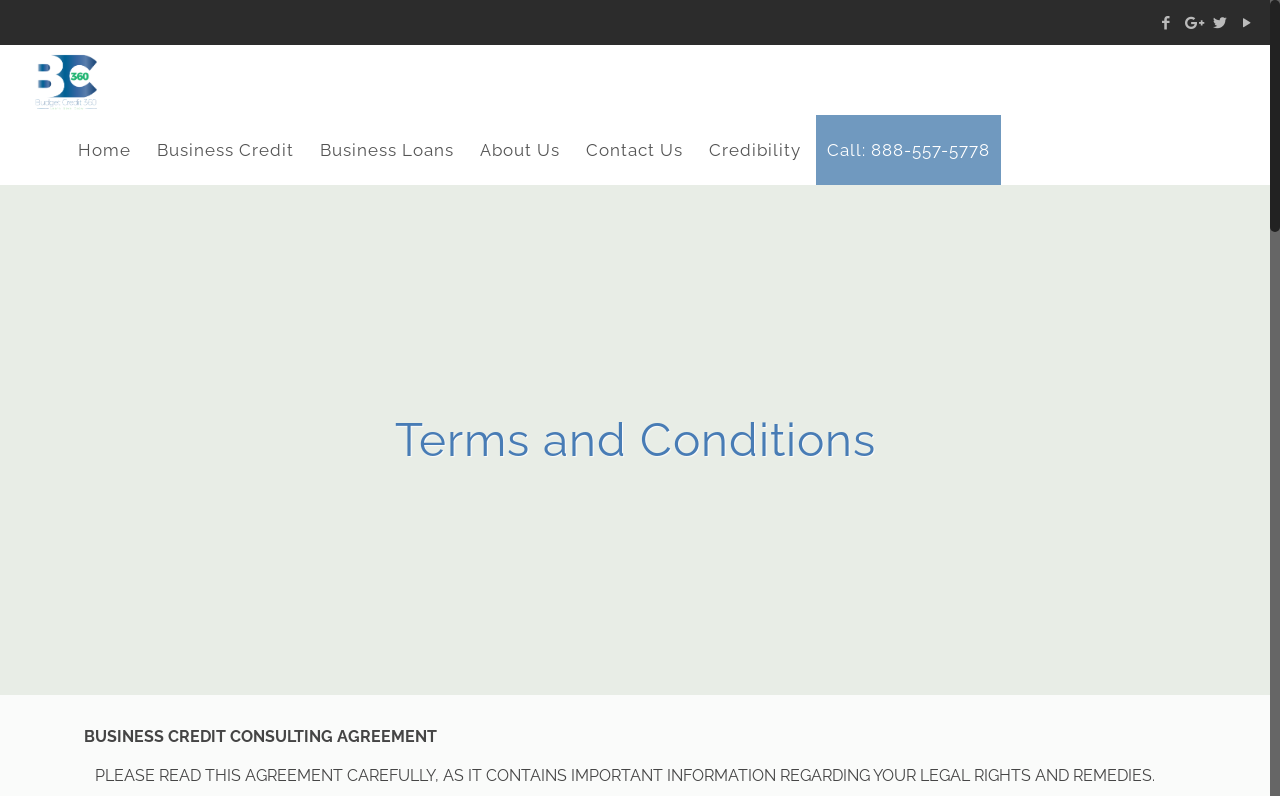Determine the bounding box coordinates of the section to be clicked to follow the instruction: "Click the Get Funded and Grow link". The coordinates should be given as four float numbers between 0 and 1, formatted as [left, top, right, bottom].

[0.026, 0.057, 0.079, 0.144]